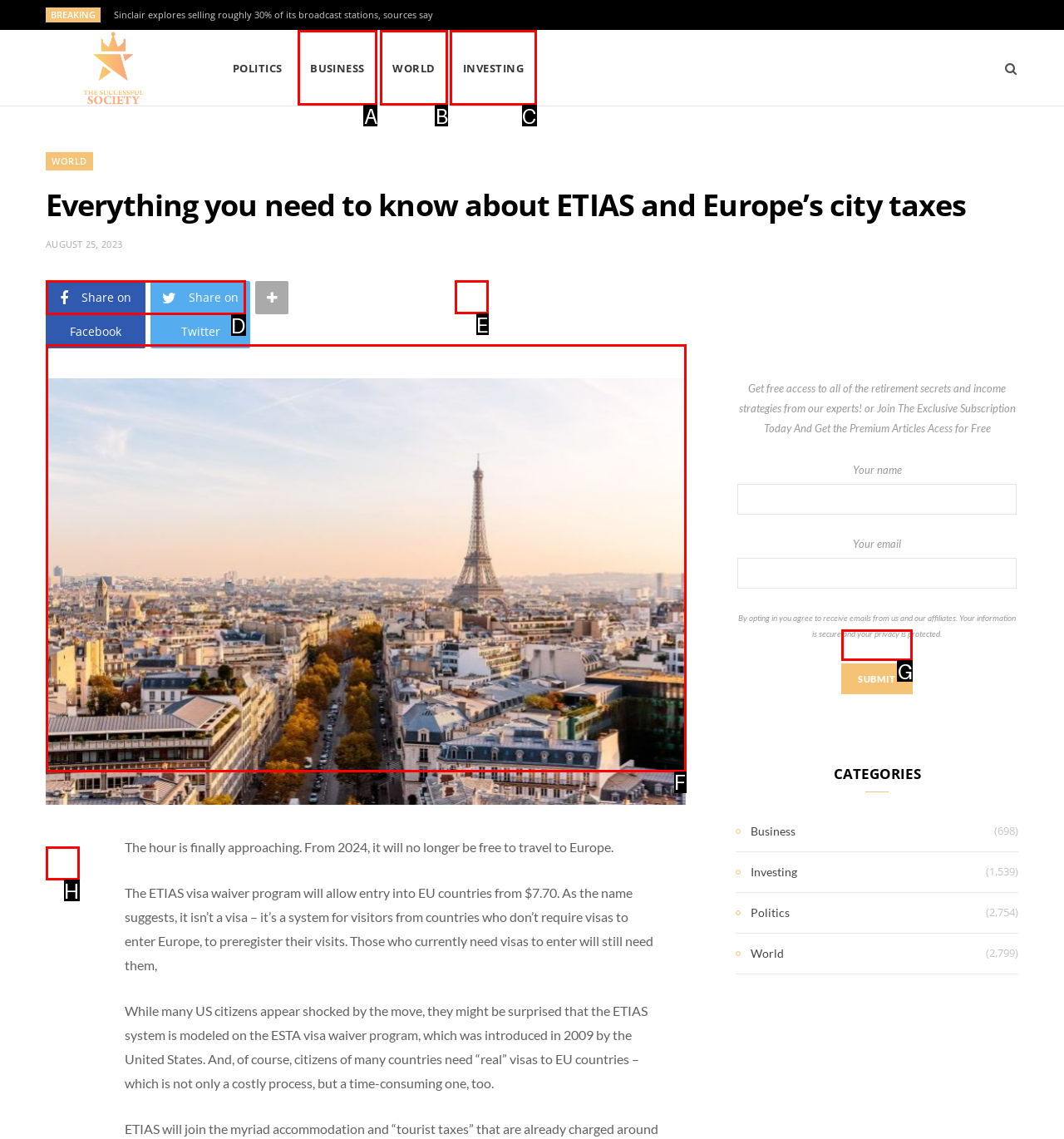Determine which HTML element fits the description: parent_node: Sports aria-label="Menu Toggle". Answer with the letter corresponding to the correct choice.

None